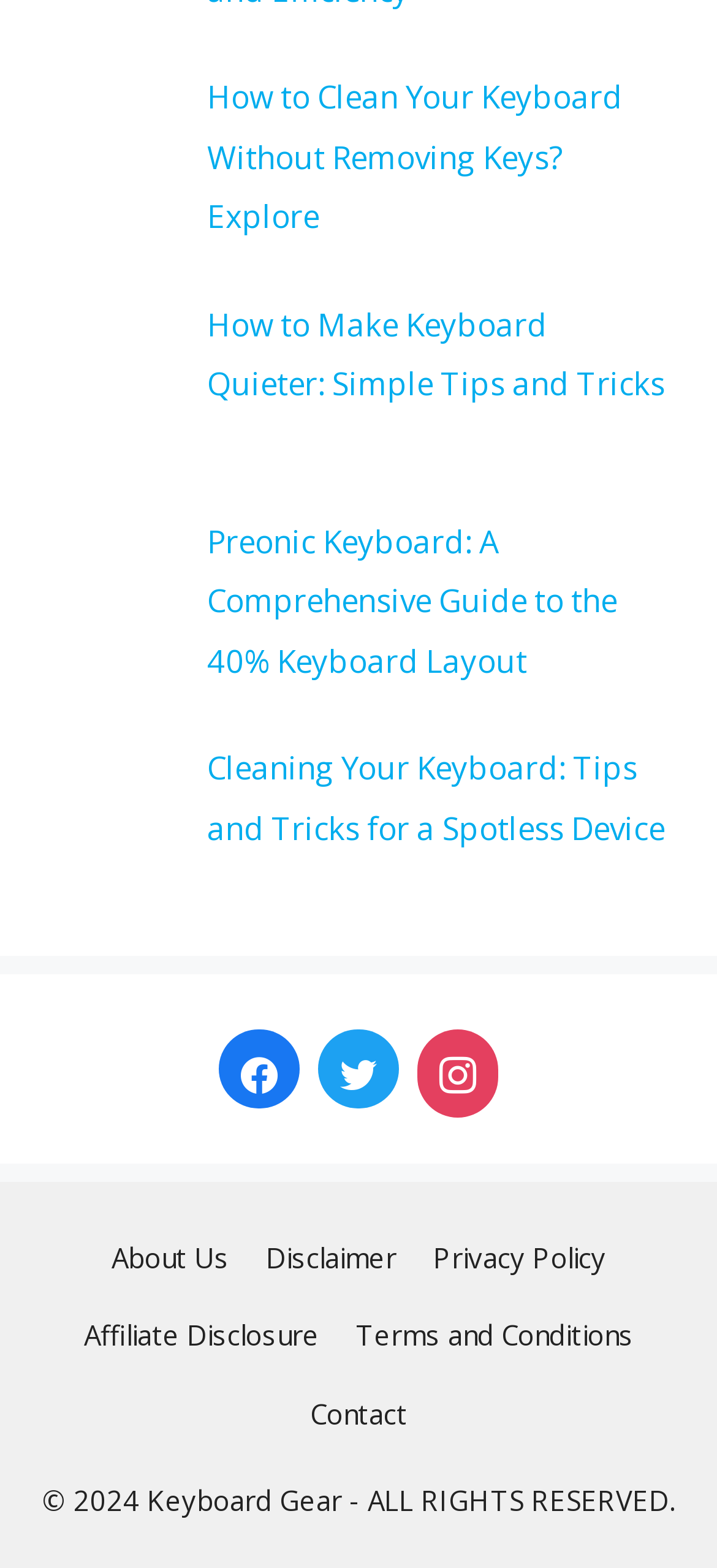Find and provide the bounding box coordinates for the UI element described here: "Affiliate Disclosure". The coordinates should be given as four float numbers between 0 and 1: [left, top, right, bottom].

[0.117, 0.84, 0.445, 0.863]